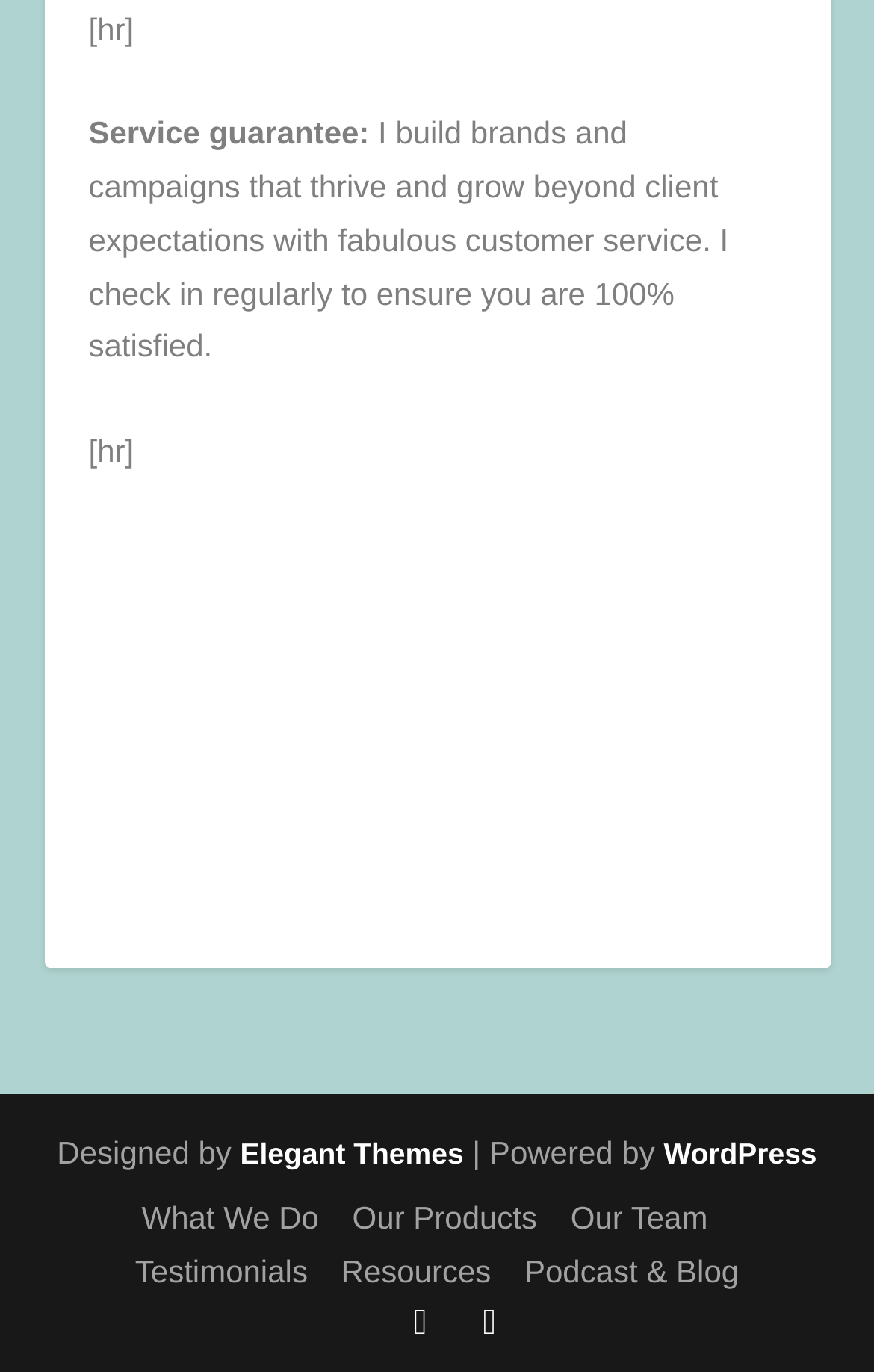What is the platform used to power the website?
Look at the screenshot and respond with a single word or phrase.

WordPress